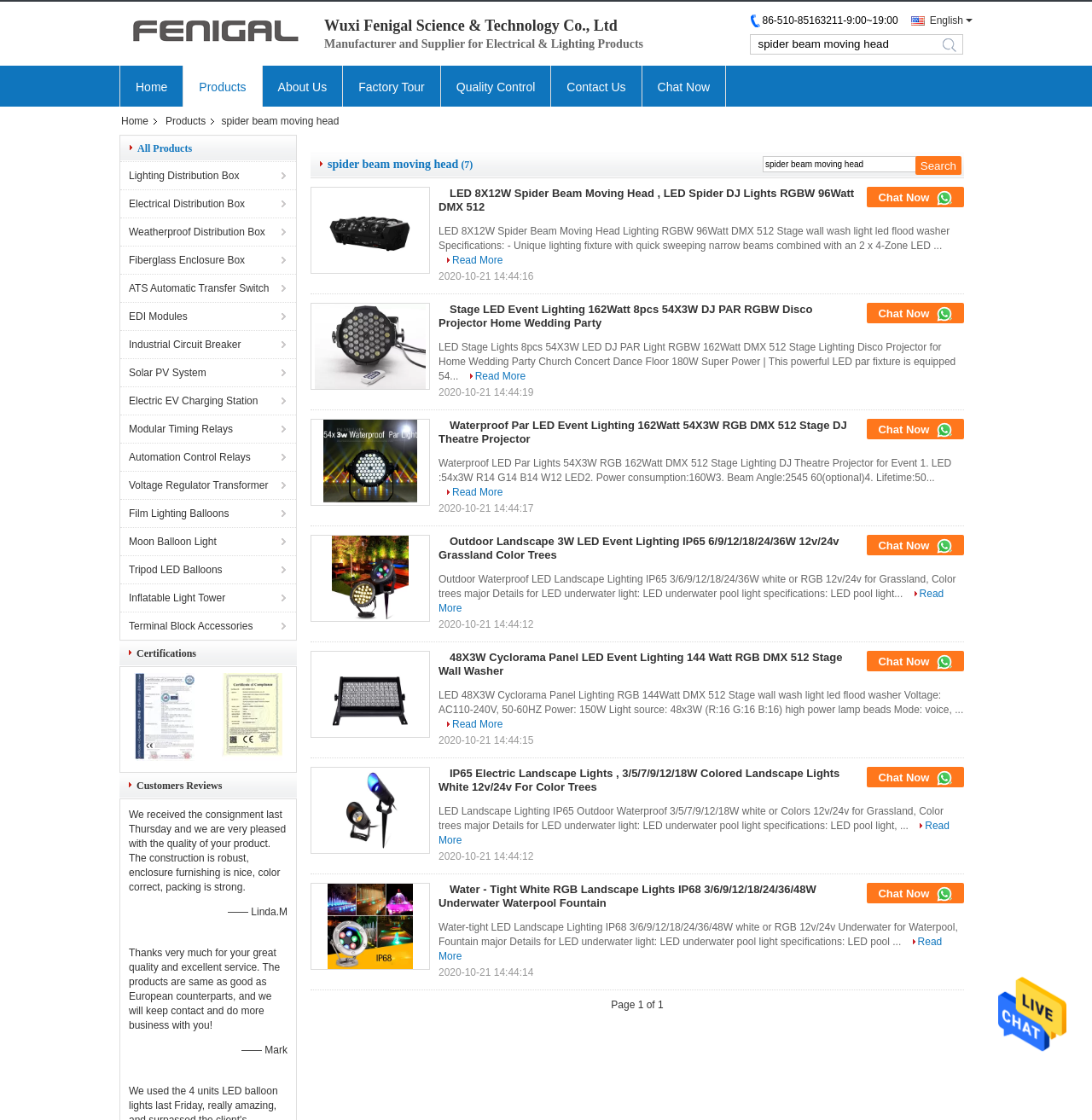What is the product category?
Offer a detailed and exhaustive answer to the question.

I found the product category by looking at the description below the company name, which mentions that the company is a manufacturer and supplier for Electrical & Lighting Products.